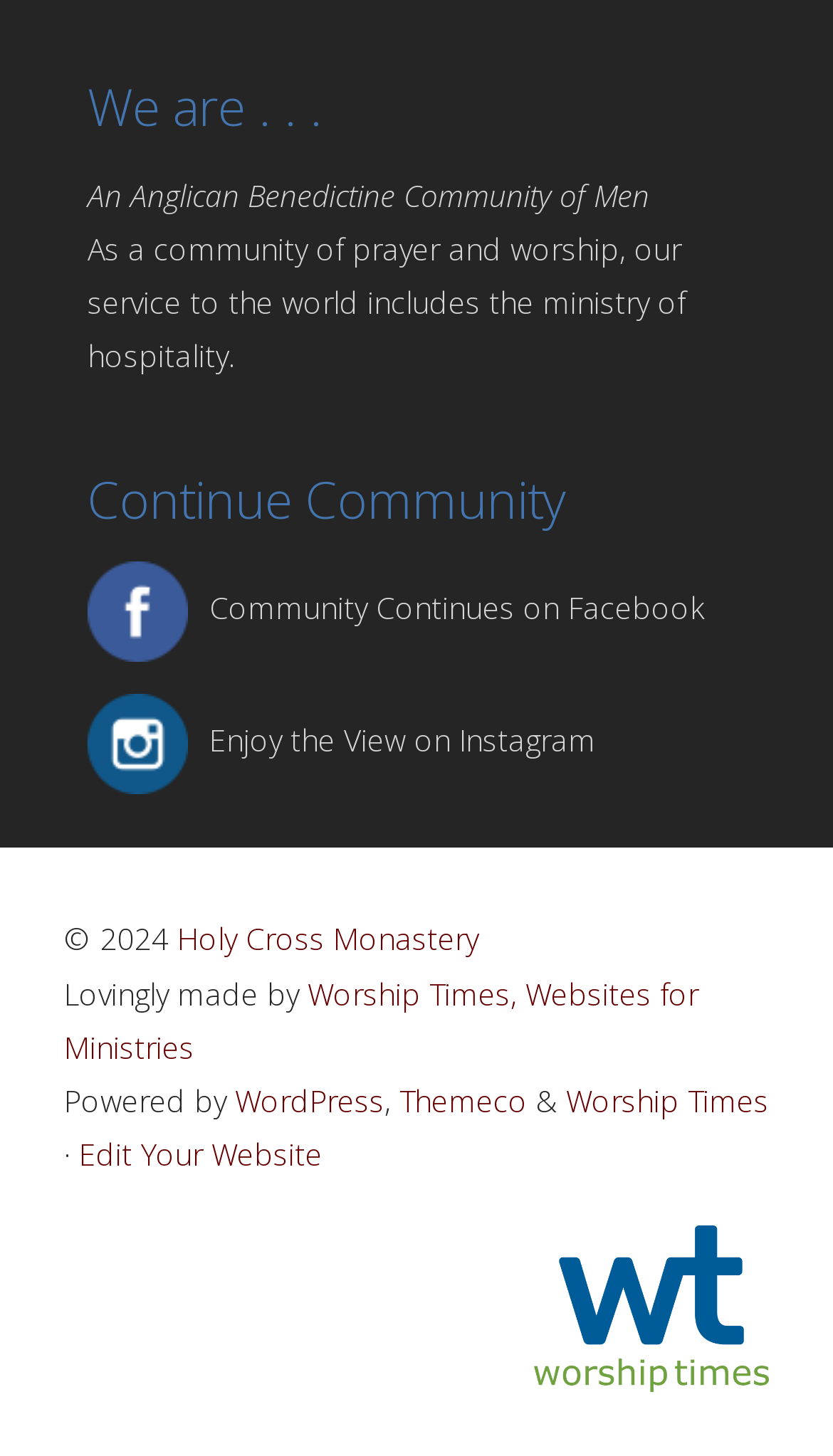What is the name of the content management system used by the webpage?
Please ensure your answer to the question is detailed and covers all necessary aspects.

I found the answer by looking at the link element with the text 'WordPress' at the bottom of the webpage, which suggests that it is the content management system used by the webpage.